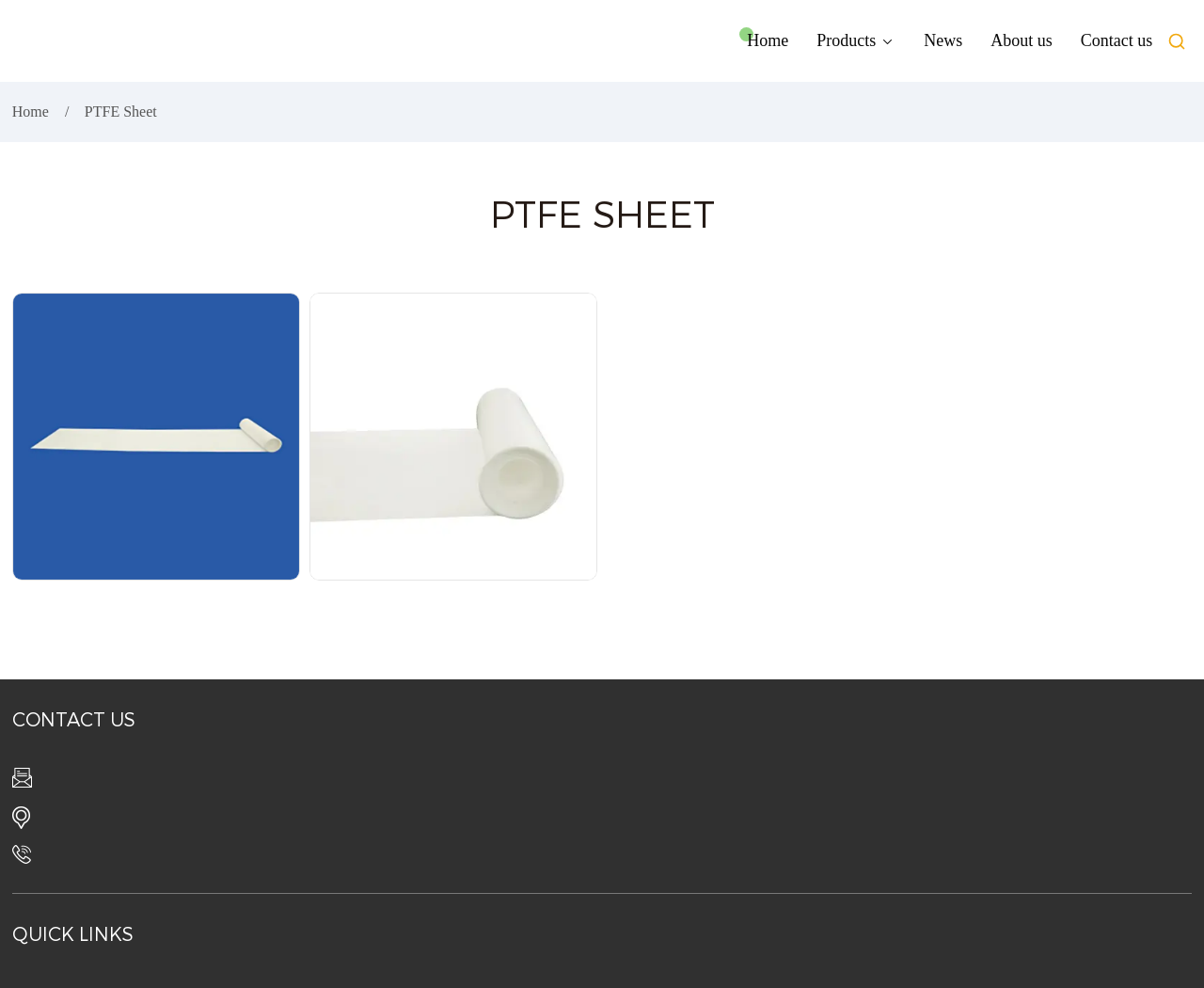Locate the bounding box coordinates of the UI element described by: "Home". The bounding box coordinates should consist of four float numbers between 0 and 1, i.e., [left, top, right, bottom].

[0.01, 0.105, 0.044, 0.121]